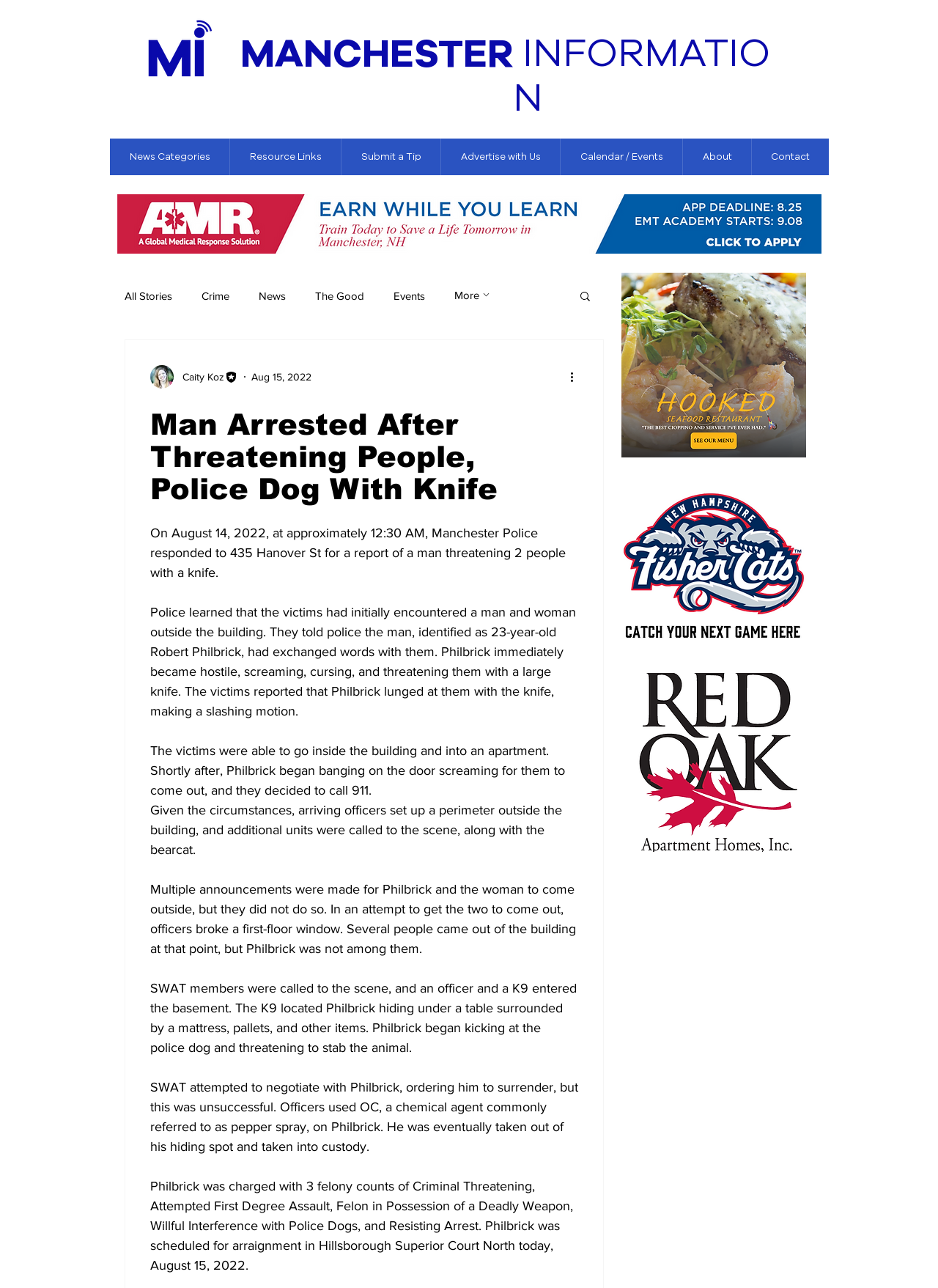Extract the main title from the webpage.

Man Arrested After Threatening People, Police Dog With Knife